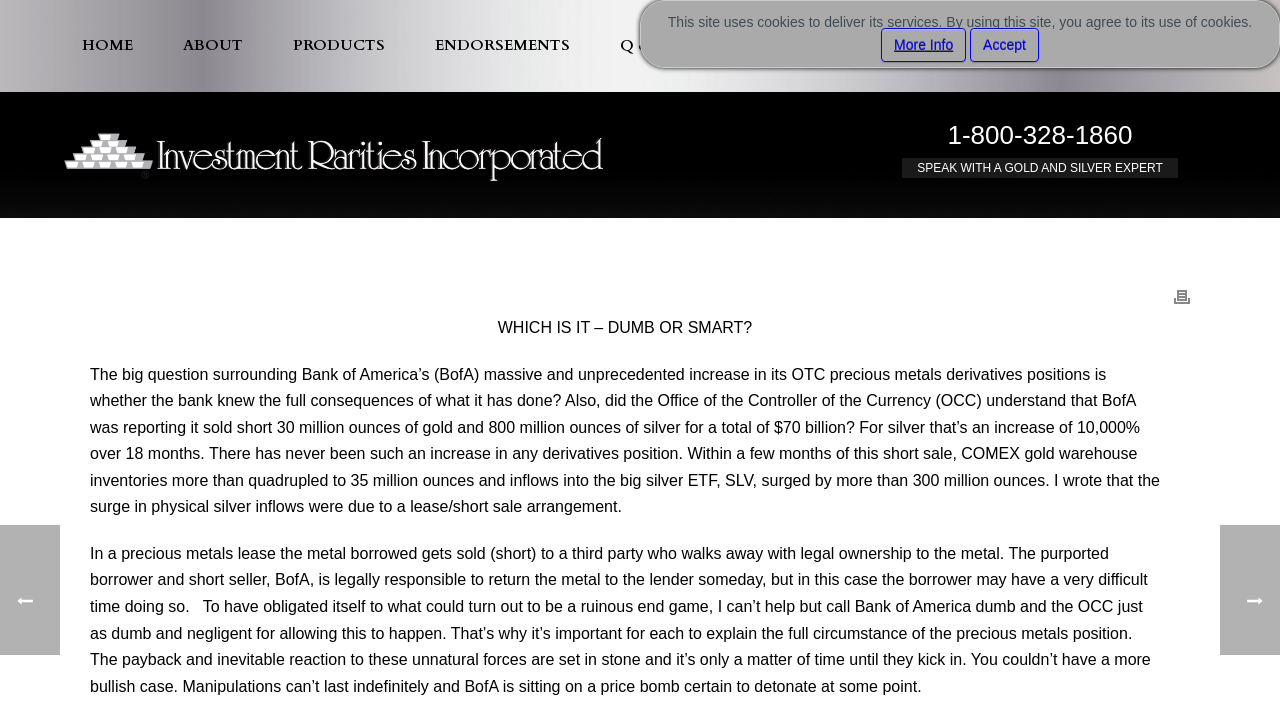Highlight the bounding box coordinates of the element that should be clicked to carry out the following instruction: "Call the phone number 1-800-328-1860". The coordinates must be given as four float numbers ranging from 0 to 1, i.e., [left, top, right, bottom].

[0.74, 0.17, 0.885, 0.213]